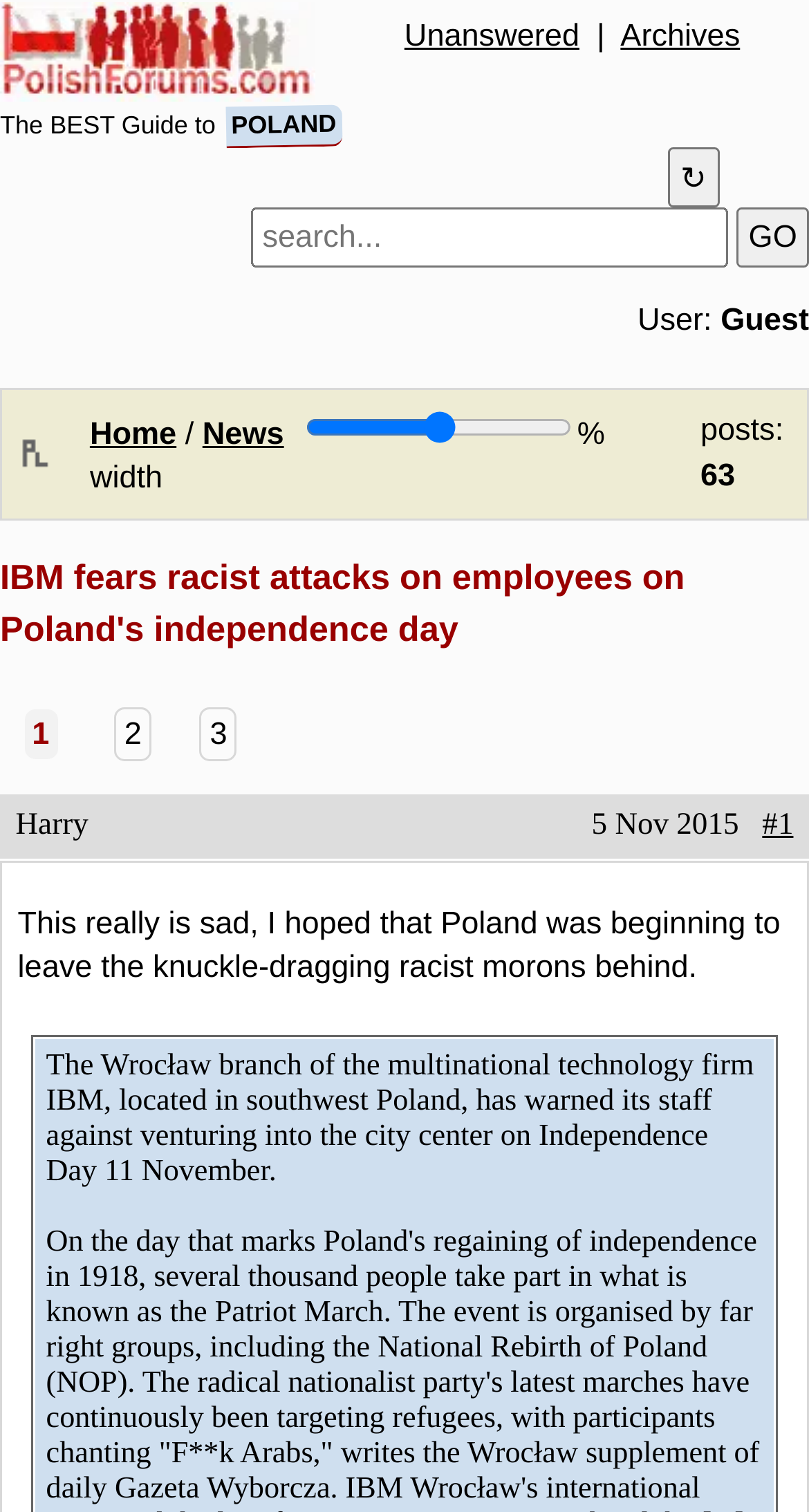Determine the bounding box coordinates for the clickable element required to fulfill the instruction: "Search in the search box". Provide the coordinates as four float numbers between 0 and 1, i.e., [left, top, right, bottom].

[0.31, 0.138, 0.9, 0.177]